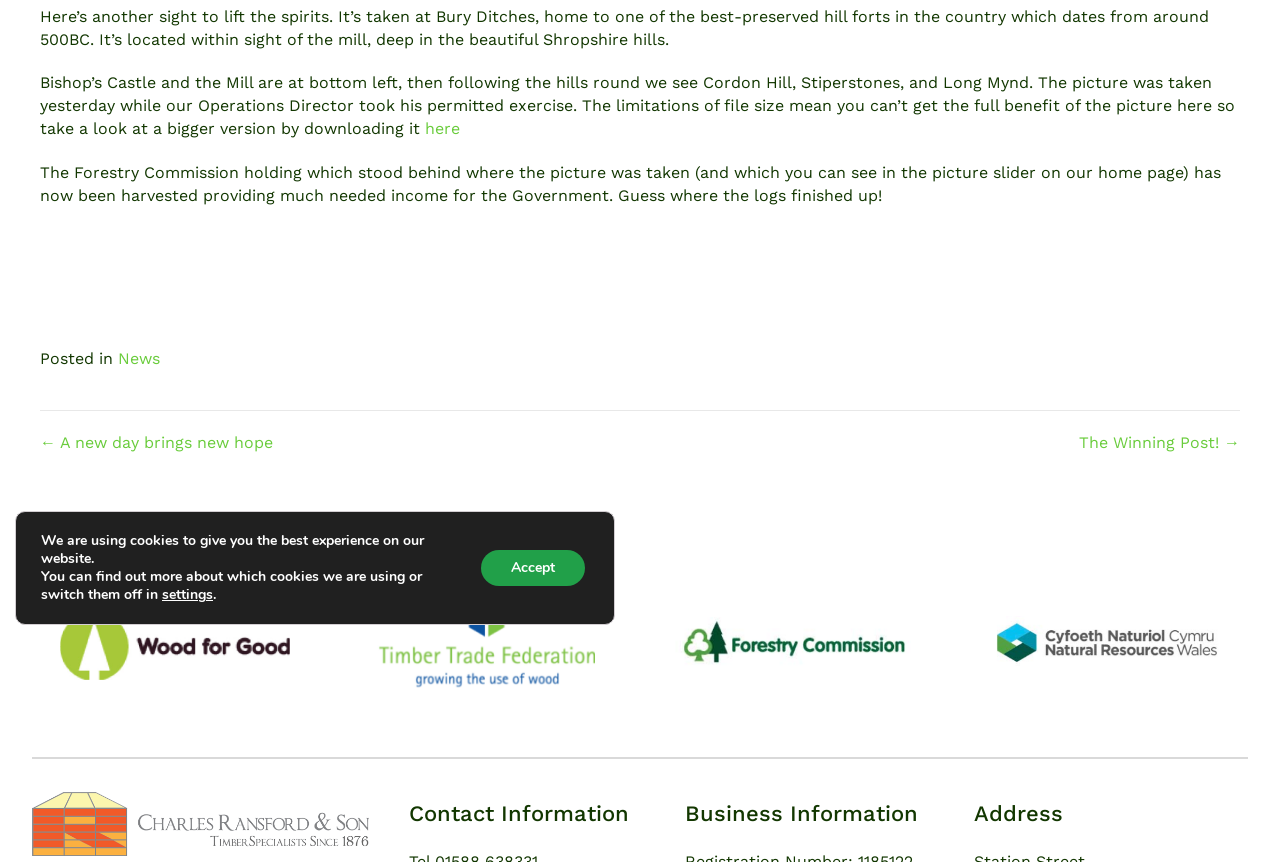Find and provide the bounding box coordinates for the UI element described with: "The Winning Post! →".

[0.843, 0.5, 0.969, 0.527]